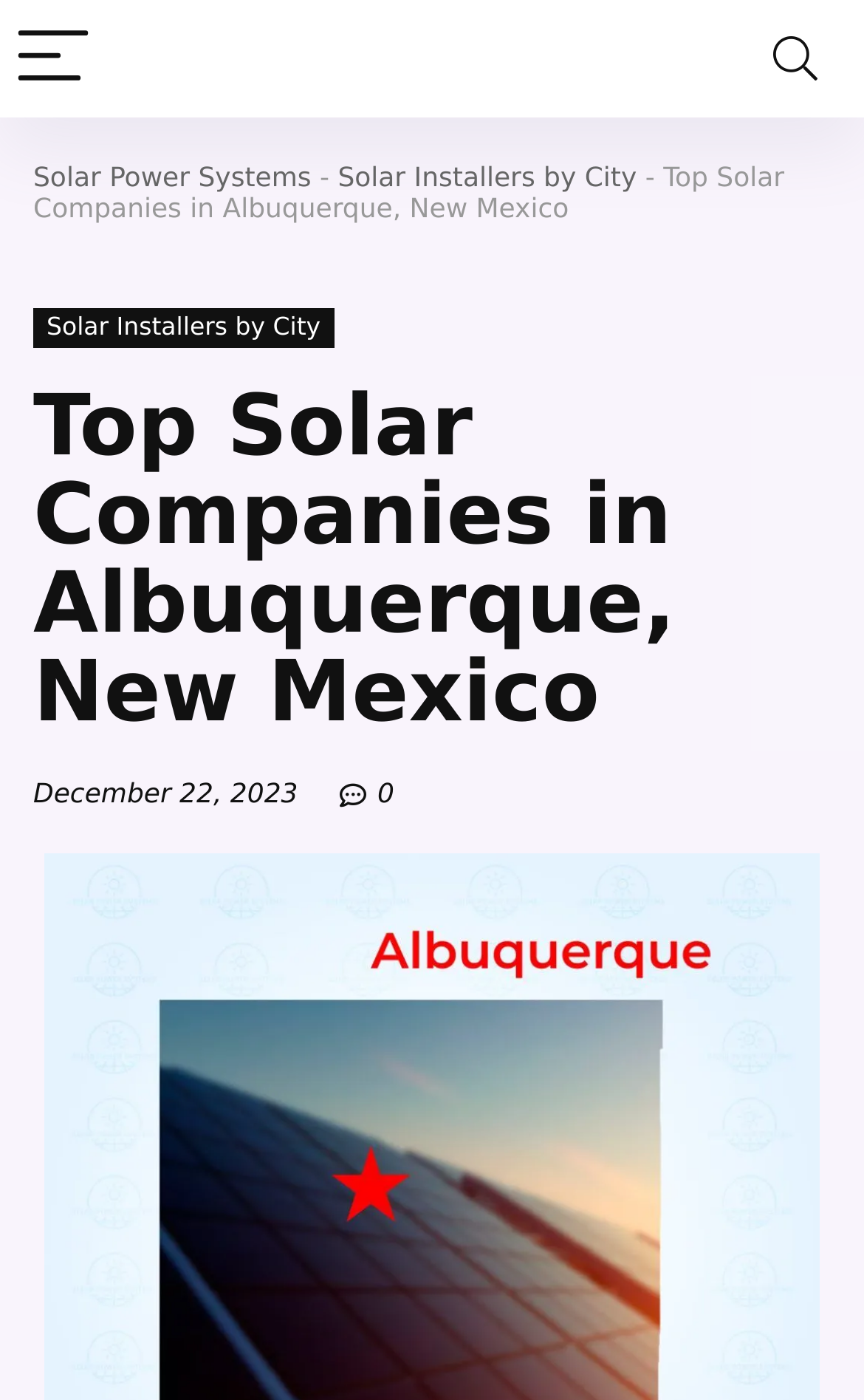Answer this question using a single word or a brief phrase:
What is the date mentioned on the webpage?

December 22, 2023